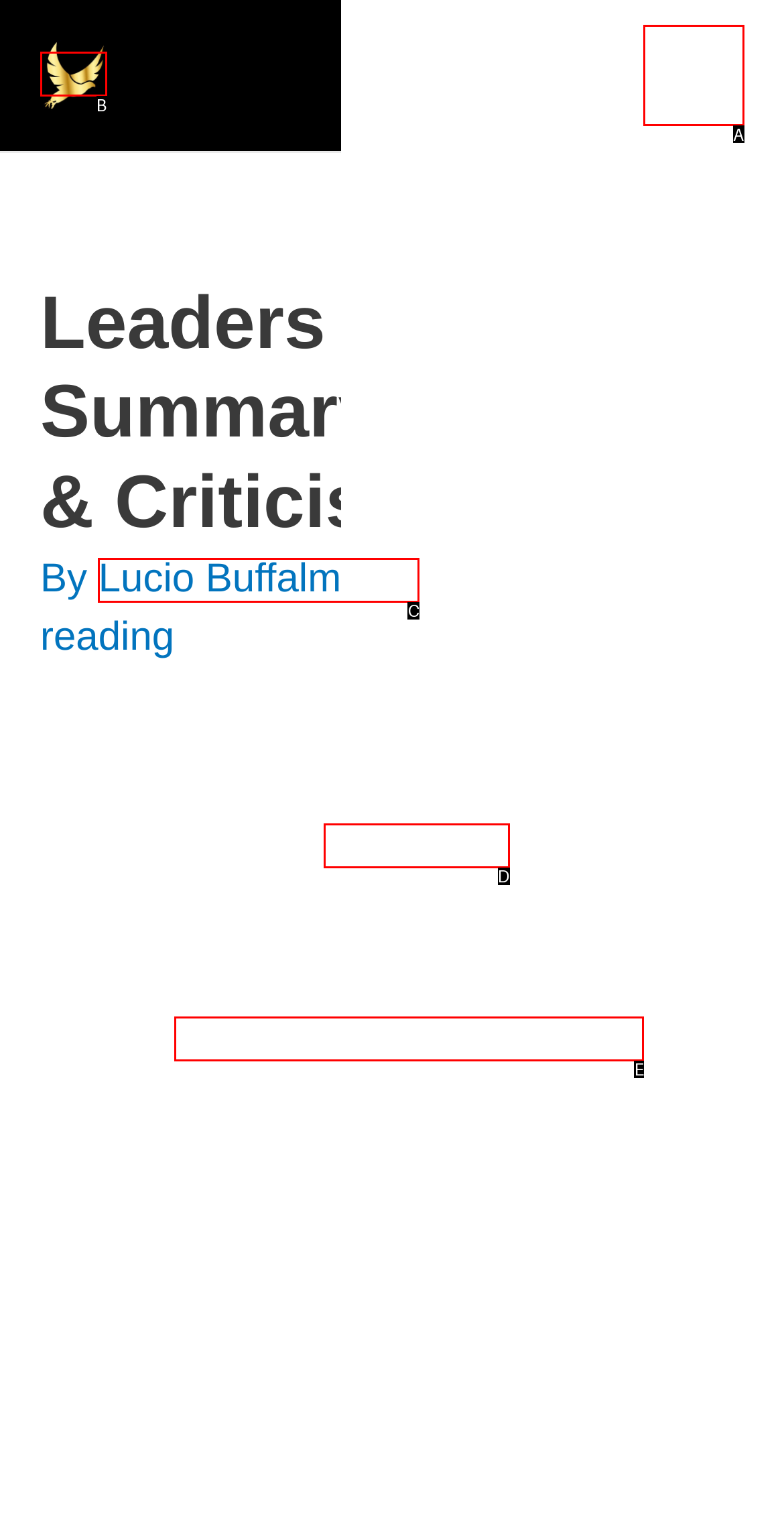Which UI element matches this description: leadership?
Reply with the letter of the correct option directly.

D